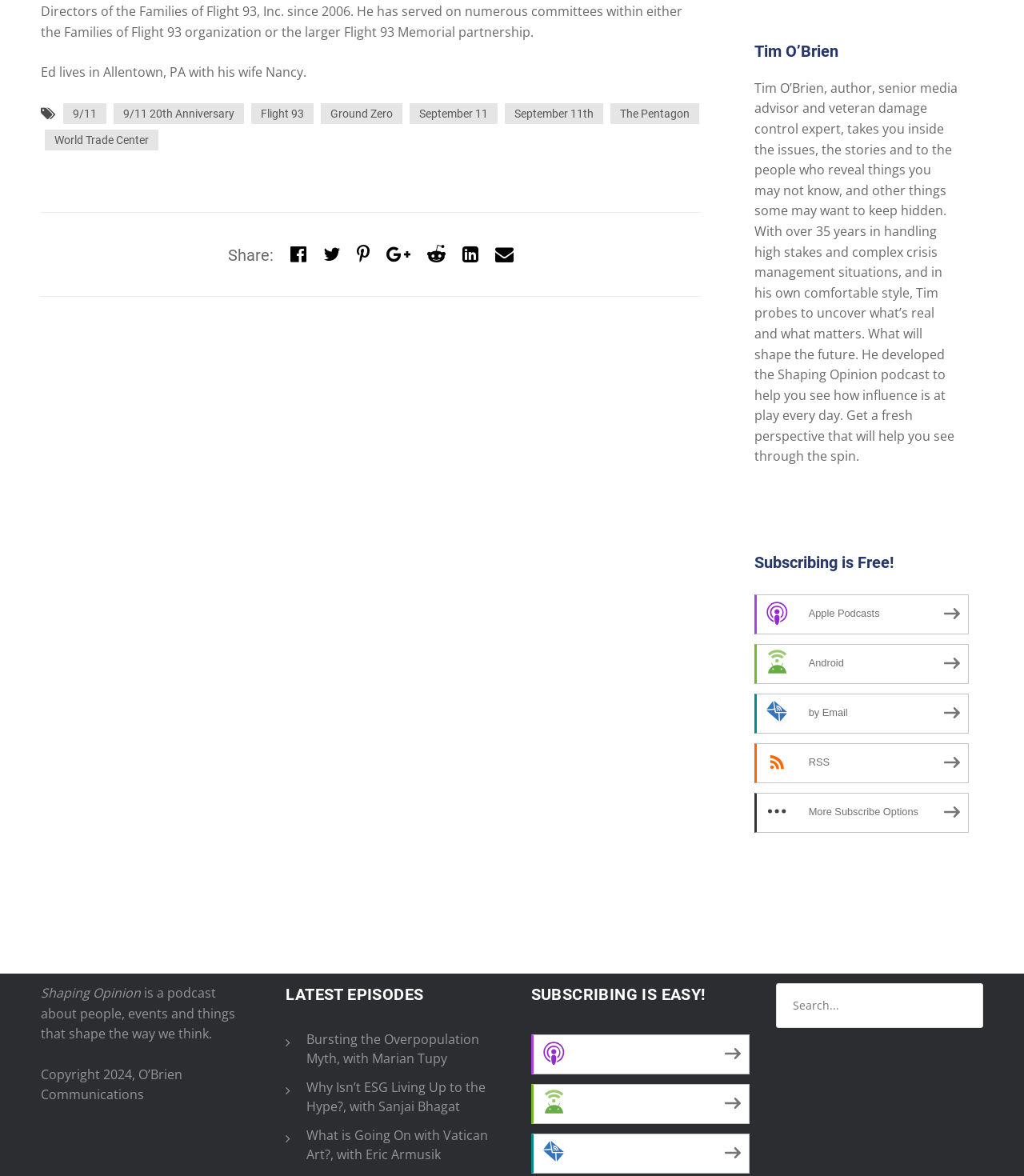Can you look at the image and give a comprehensive answer to the question:
How many years of experience does Tim O'Brien have?

I found the answer by reading the static text element that says 'With over 35 years in handling high stakes and complex crisis management situations...' which is located at the top of the webpage, describing Tim O'Brien's experience.